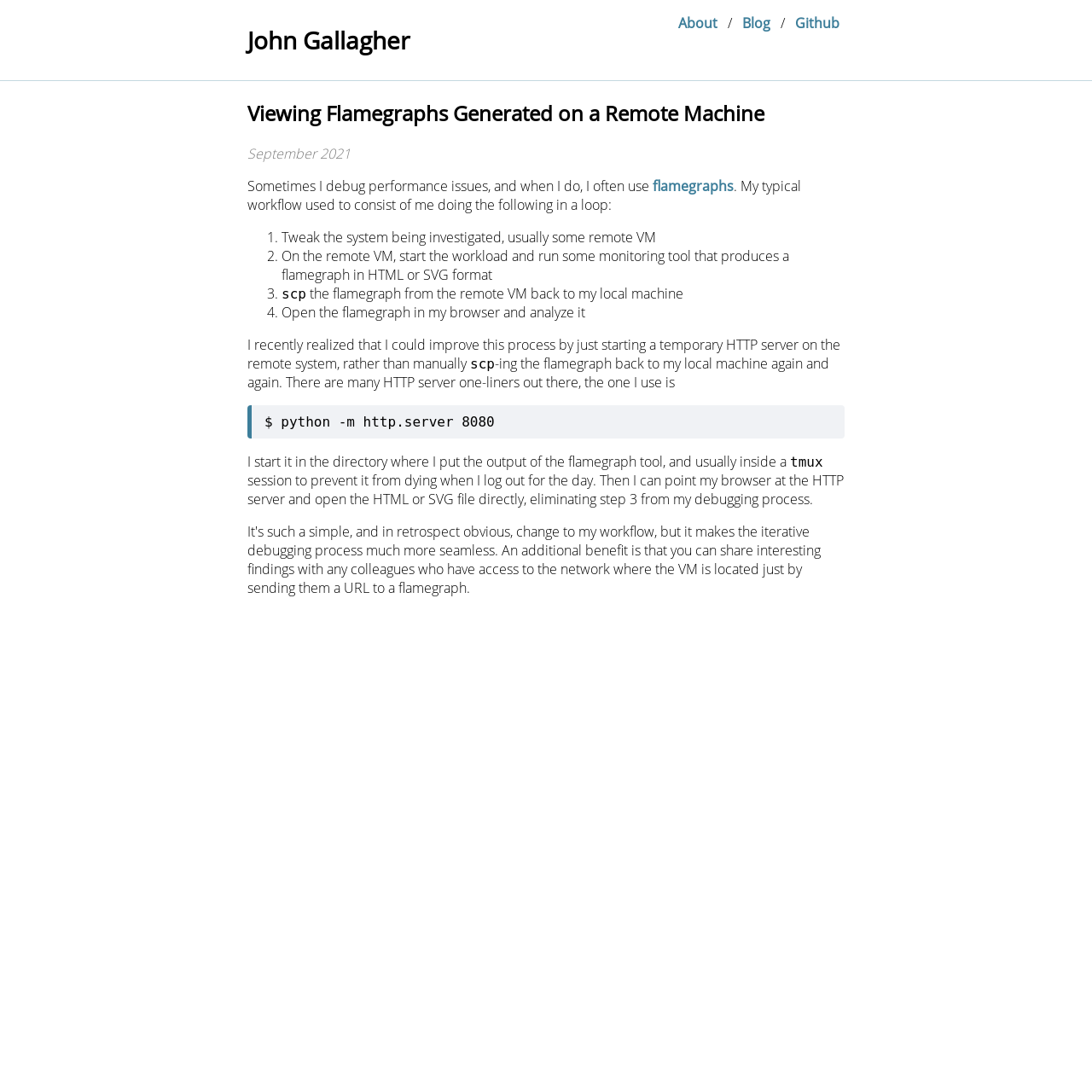Find the bounding box coordinates for the HTML element described as: "Github". The coordinates should consist of four float values between 0 and 1, i.e., [left, top, right, bottom].

[0.728, 0.012, 0.769, 0.03]